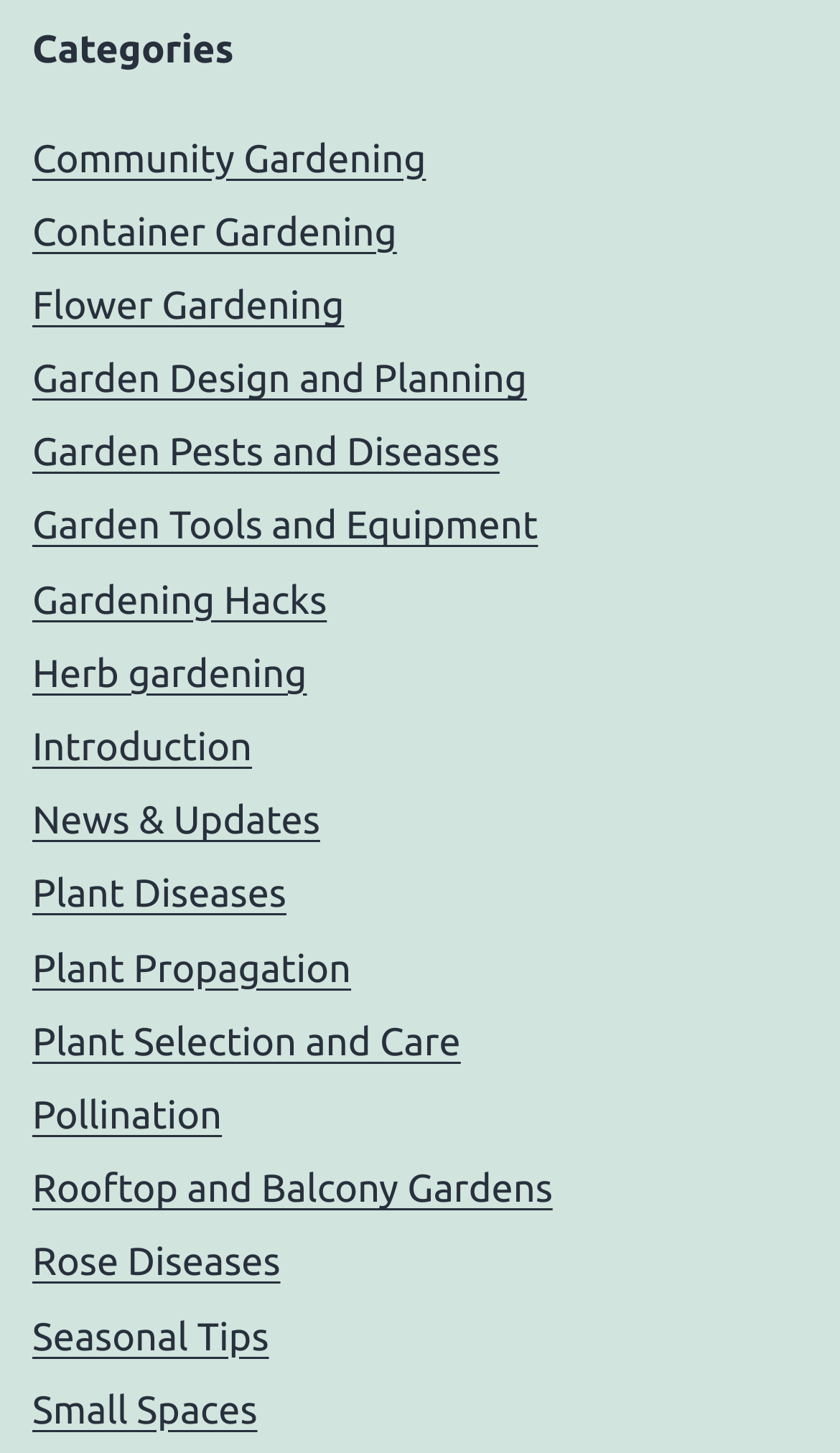How many categories are listed?
Kindly give a detailed and elaborate answer to the question.

I counted the number of links under the 'Categories' heading, and there are 18 links, each representing a category.